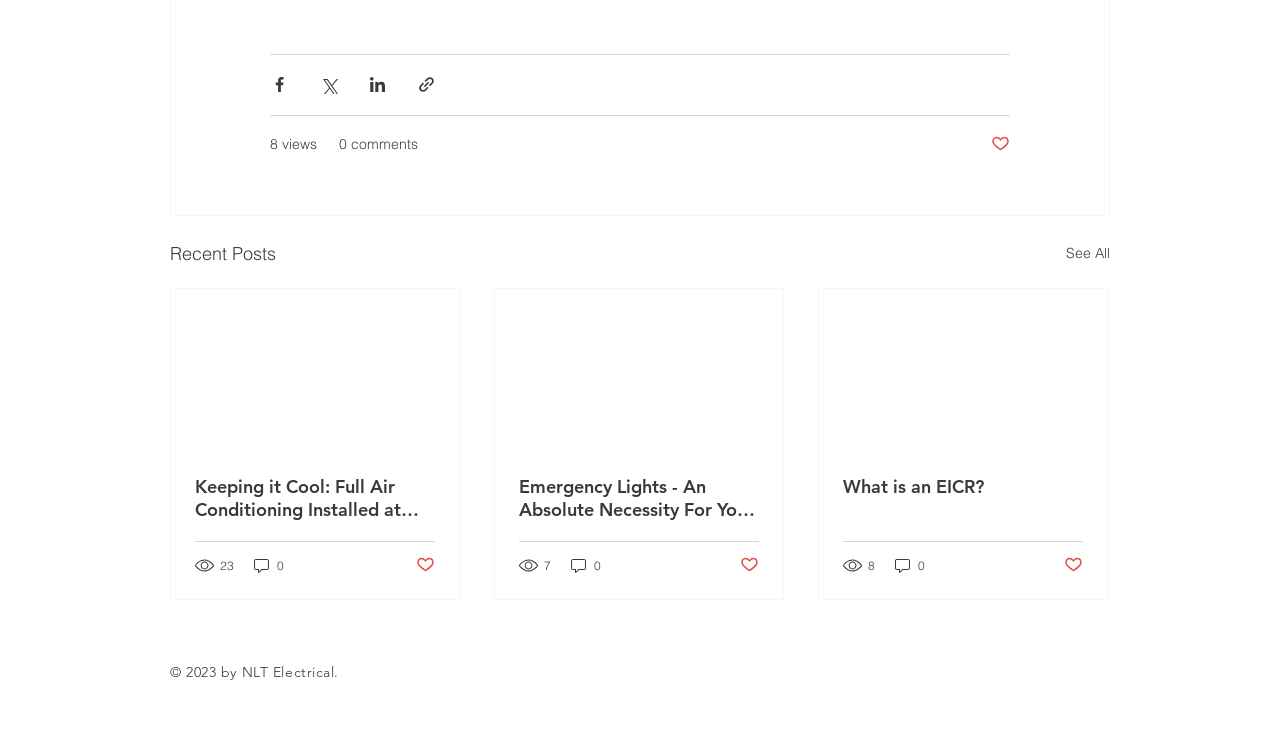Please mark the bounding box coordinates of the area that should be clicked to carry out the instruction: "Read the article about full air conditioning installed at Forterra's Desford site".

[0.152, 0.649, 0.34, 0.712]